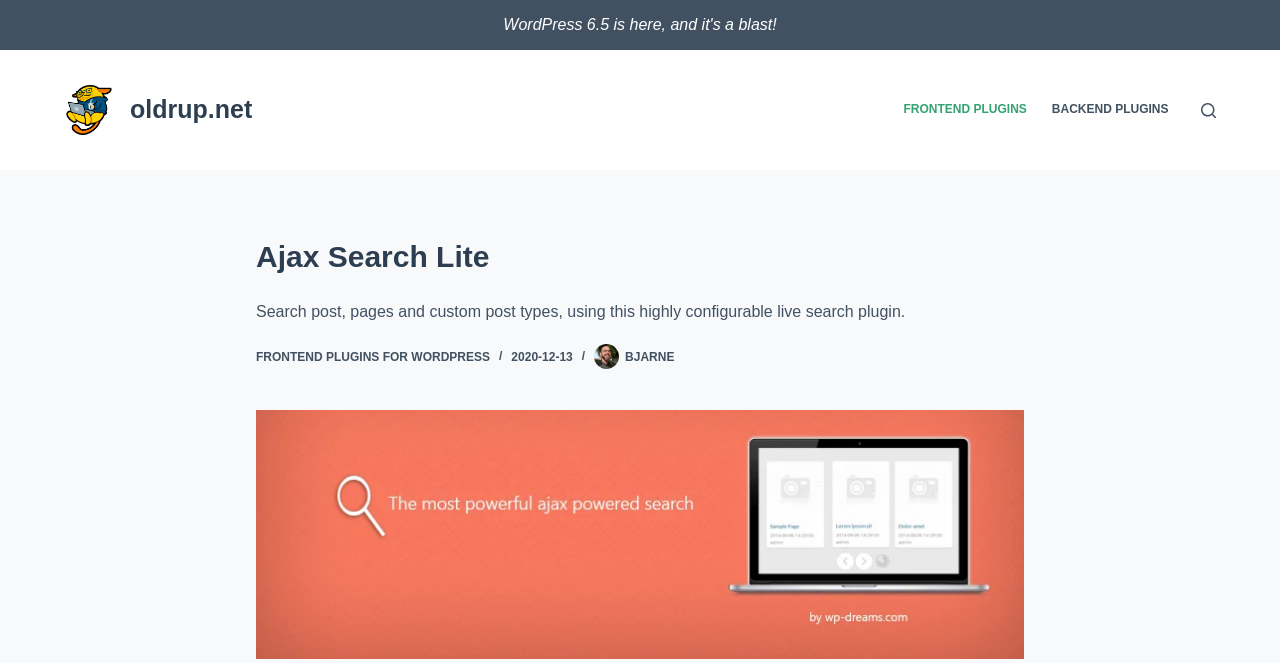Respond to the question with just a single word or phrase: 
How many menu items are in the header menu?

2